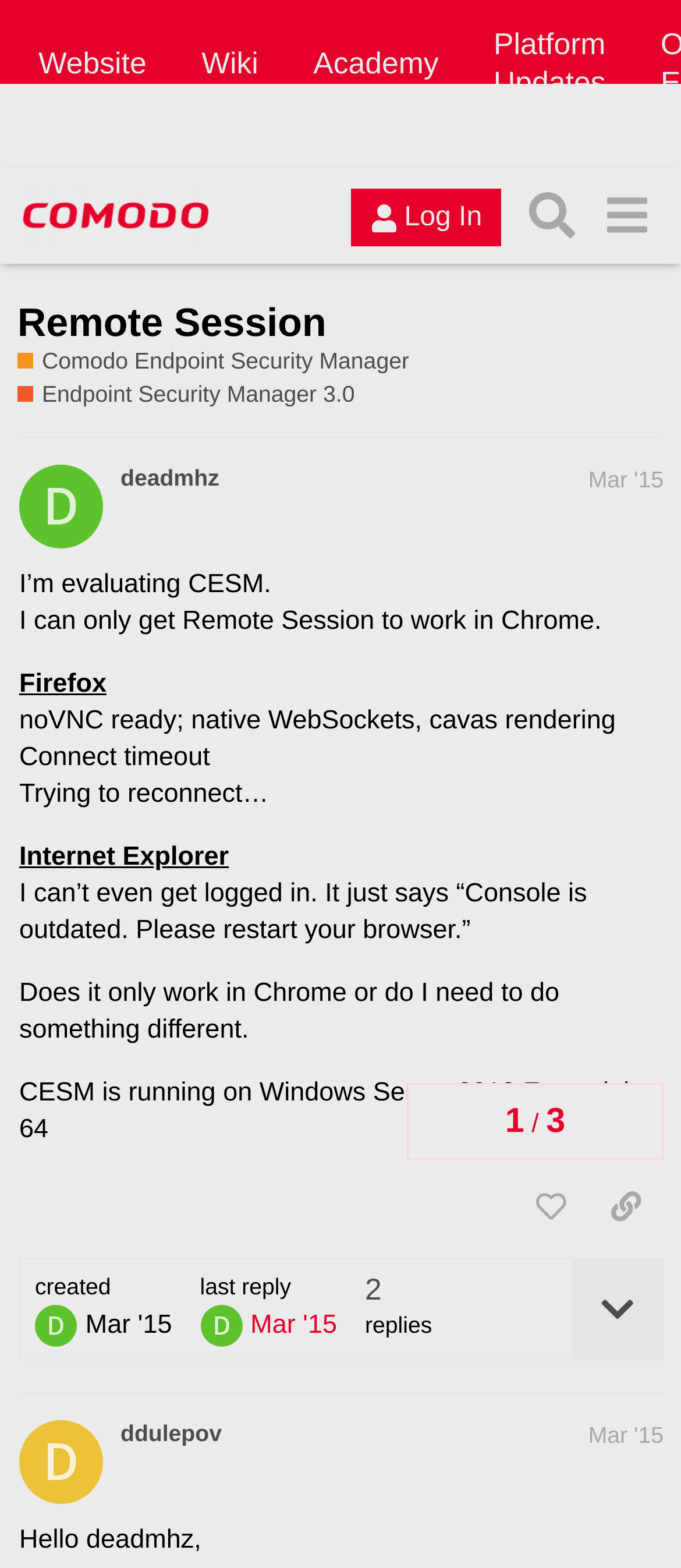Use a single word or phrase to answer the following:
What is the name of the forum?

Comodo Forum